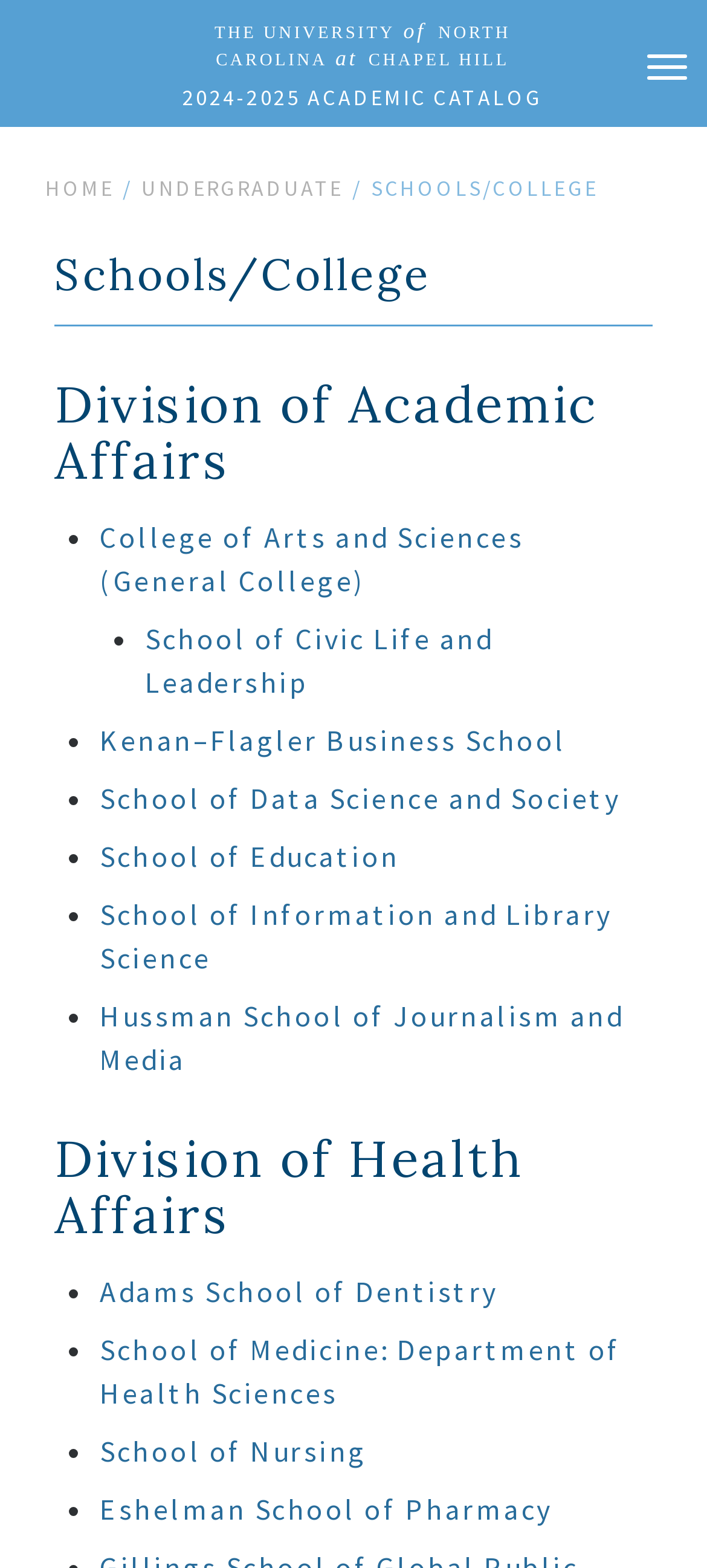Please identify the bounding box coordinates of the area that needs to be clicked to fulfill the following instruction: "Visit the University of North Carolina at Chapel Hill homepage."

[0.221, 0.012, 0.805, 0.045]